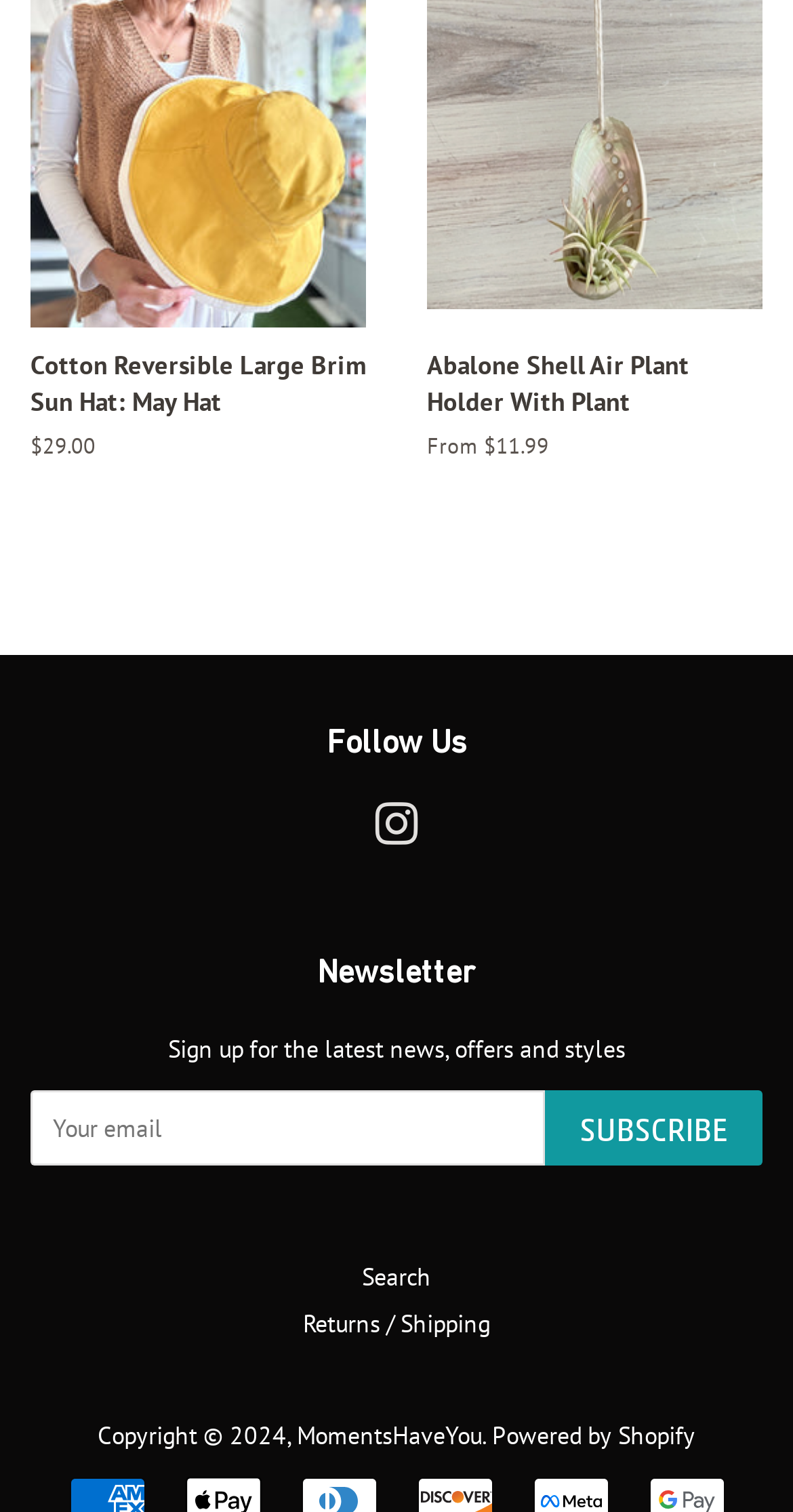Find the coordinates for the bounding box of the element with this description: "Law Firm Web Design".

None